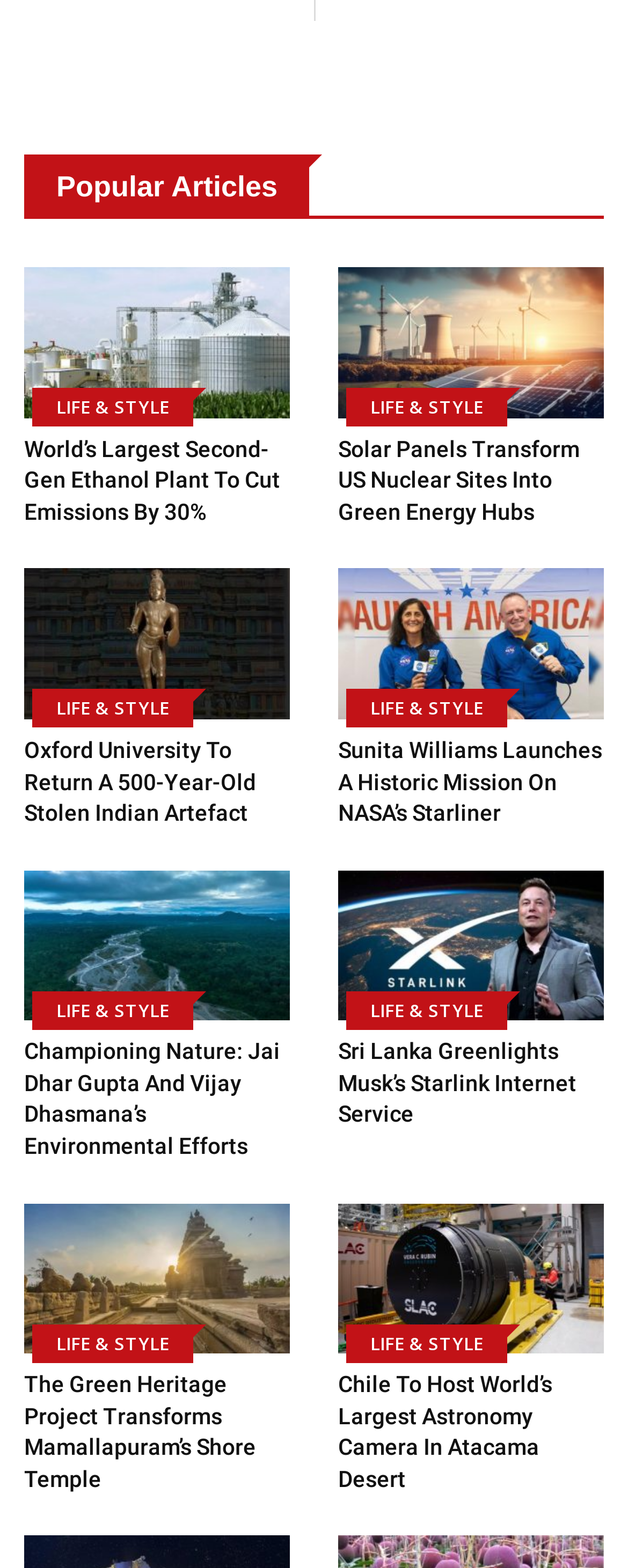Answer this question in one word or a short phrase: How many articles are featured on this page?

8